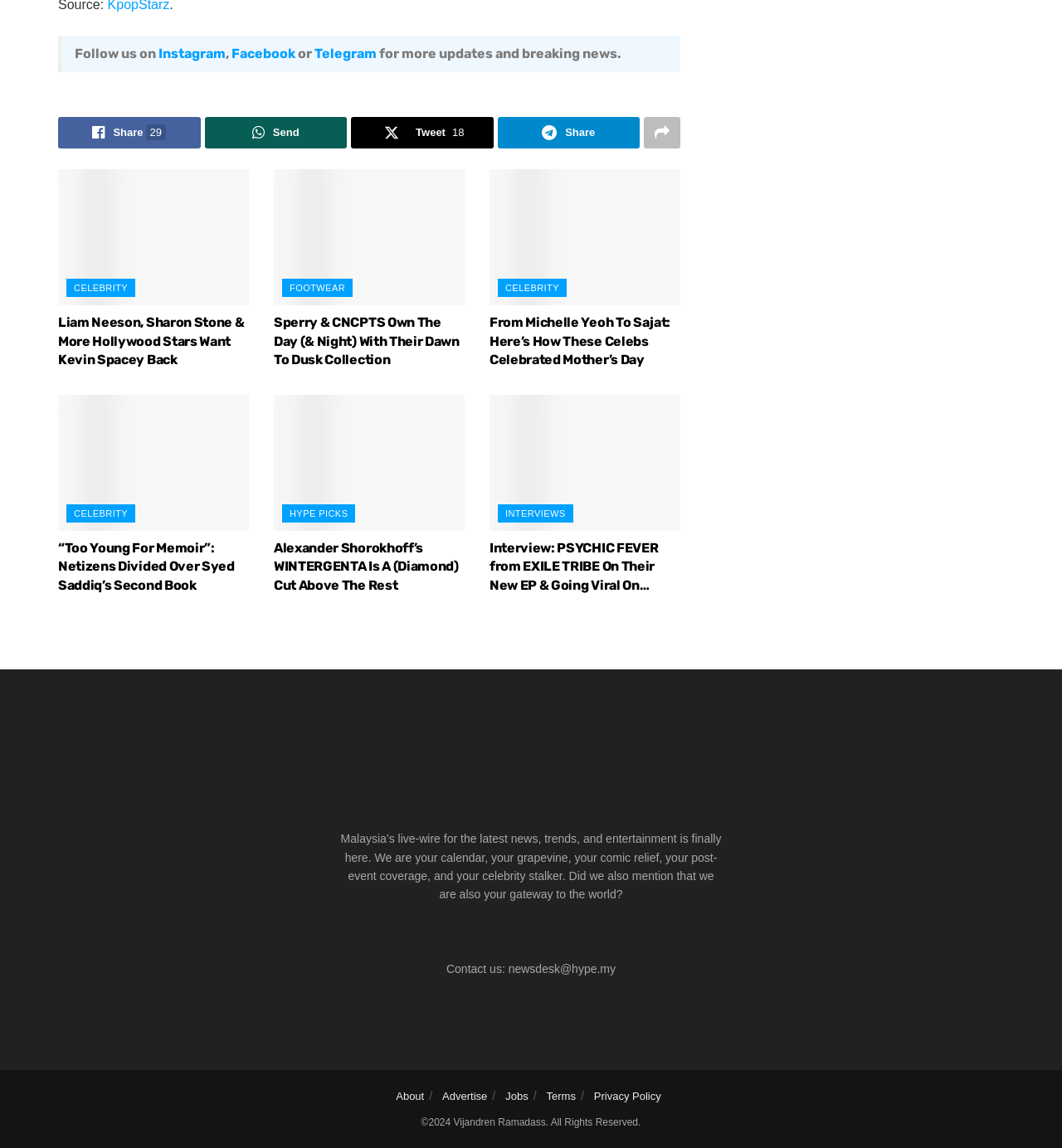Identify the bounding box coordinates of the clickable section necessary to follow the following instruction: "Learn more about Alexander Shorokhoff’s WINTERGENTA". The coordinates should be presented as four float numbers from 0 to 1, i.e., [left, top, right, bottom].

[0.258, 0.47, 0.437, 0.518]